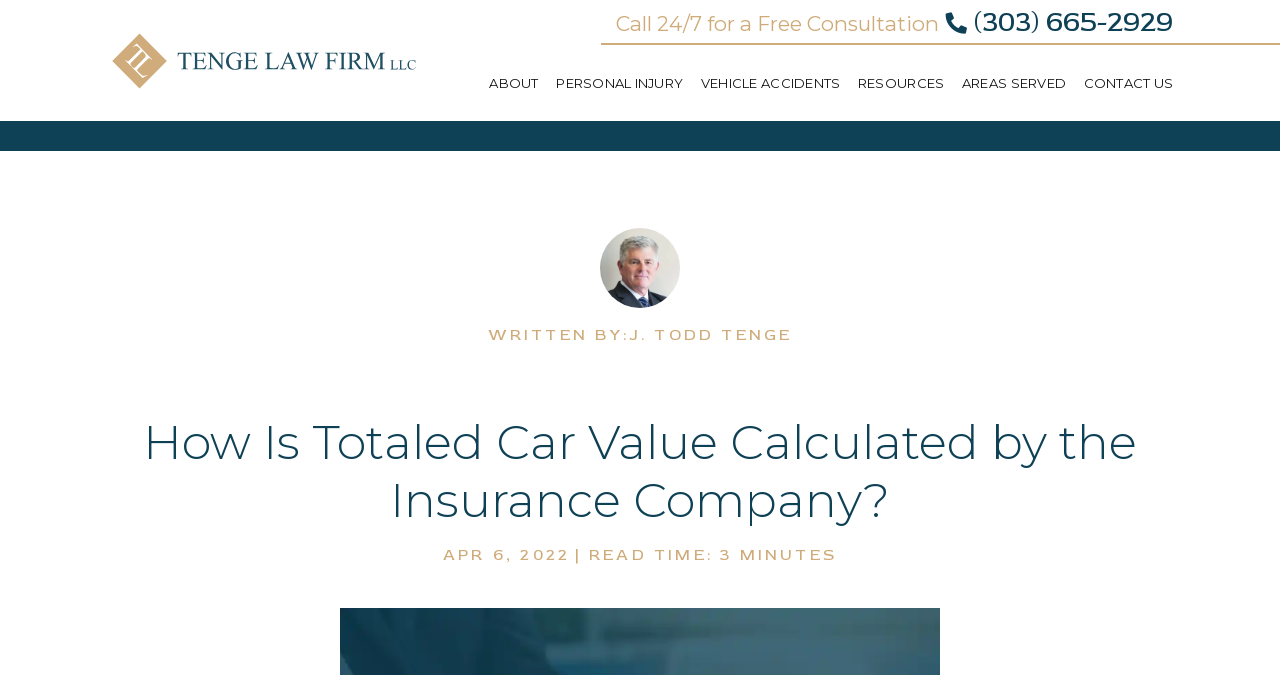Create a detailed narrative describing the layout and content of the webpage.

The webpage appears to be a blog post or article from the Tenge Law Firm, with a focus on explaining how insurance companies calculate the value of a totaled car. 

At the top left of the page, there is a logo of the Tenge Law Firm, accompanied by a link to the firm's homepage. Next to the logo, there is a call-to-action button that reads "Call 24/7 for a Free Consultation" with a phone number "(303) 665-2929" to the right. 

Below the top section, there is a navigation menu with links to various sections of the website, including "ABOUT", "PERSONAL INJURY", "VEHICLE ACCIDENTS", "RESOURCES", "AREAS SERVED", and "CONTACT US". 

The main content of the page is divided into two sections. On the left, there is an author photo, accompanied by the text "WRITTEN BY:" and a link to the author's name, "J. TODD TENGE". 

On the right side of the page, there is a heading that reads "How Is Totaled Car Value Calculated by the Insurance Company?", which is the title of the article. Below the heading, there is a publication date "APR 6, 2022" and a read time indicator that shows the article takes a certain number of minutes to read. 

The rest of the page likely contains the article's content, which is not explicitly described in the accessibility tree. However, based on the meta description, it appears to discuss how insurance companies use a formula or calculator to determine the value of a totaled car, and invites readers to call to learn more.